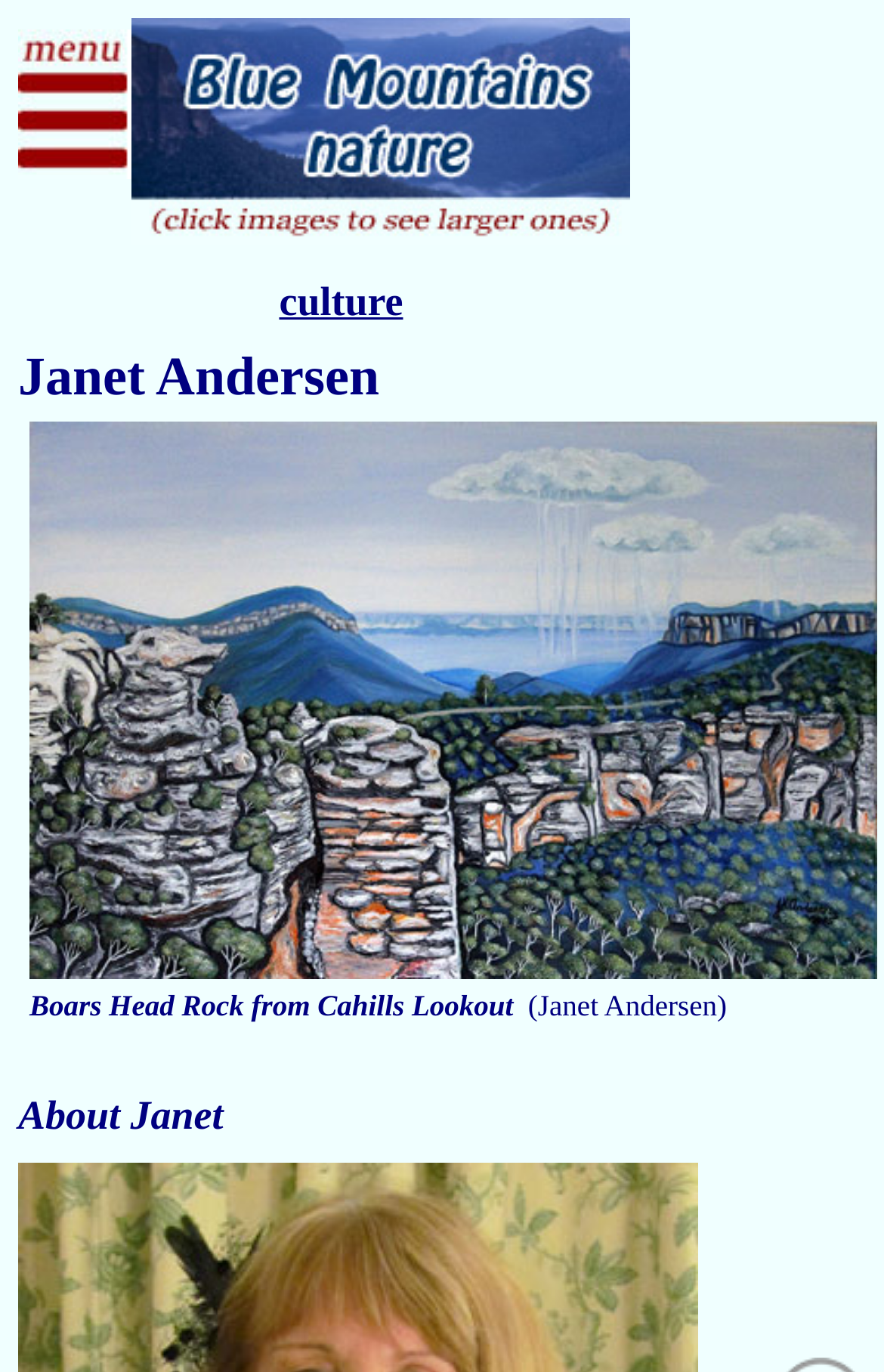What is the location of Boars Head Rock?
Look at the screenshot and provide an in-depth answer.

I inferred the location of Boars Head Rock to be the Blue Mountains because the webpage is about 'Blue Mountains nature' and Boars Head Rock is mentioned as a specific location within the Blue Mountains.